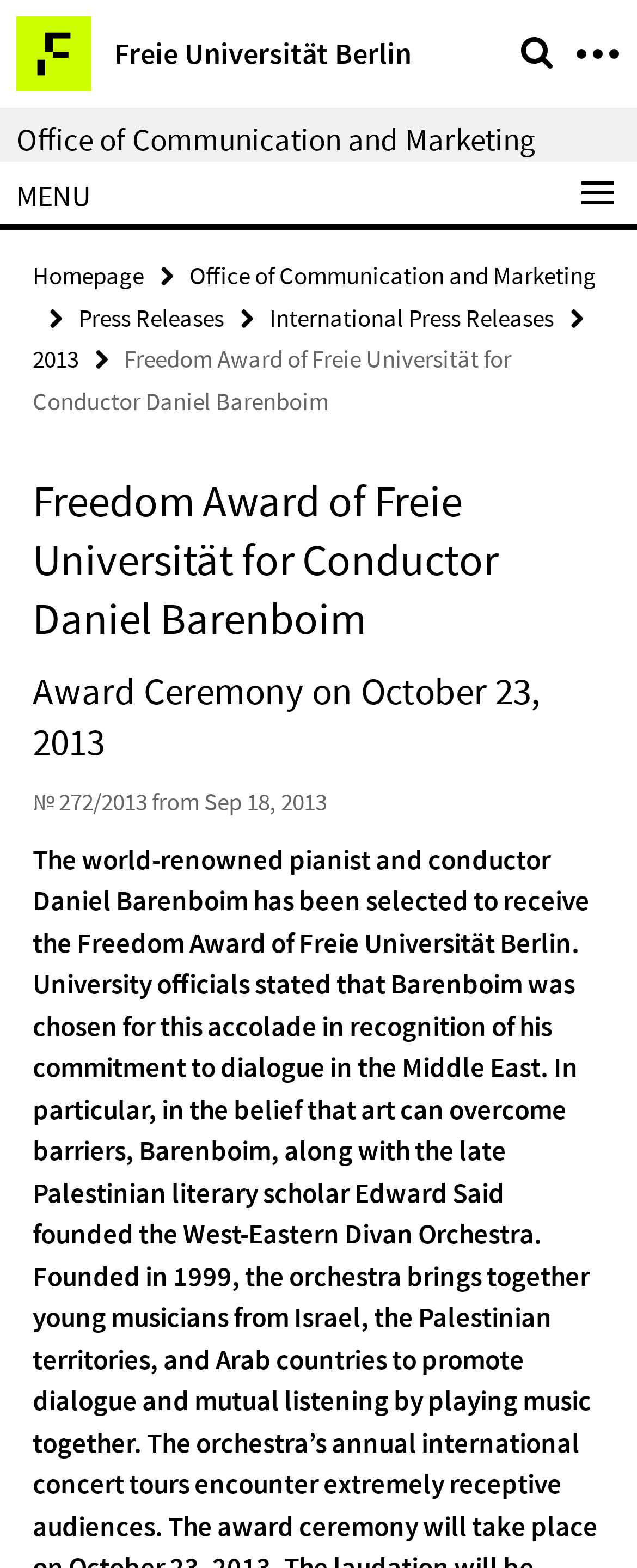Please respond to the question using a single word or phrase:
What is the name of the university?

Freie Universität Berlin